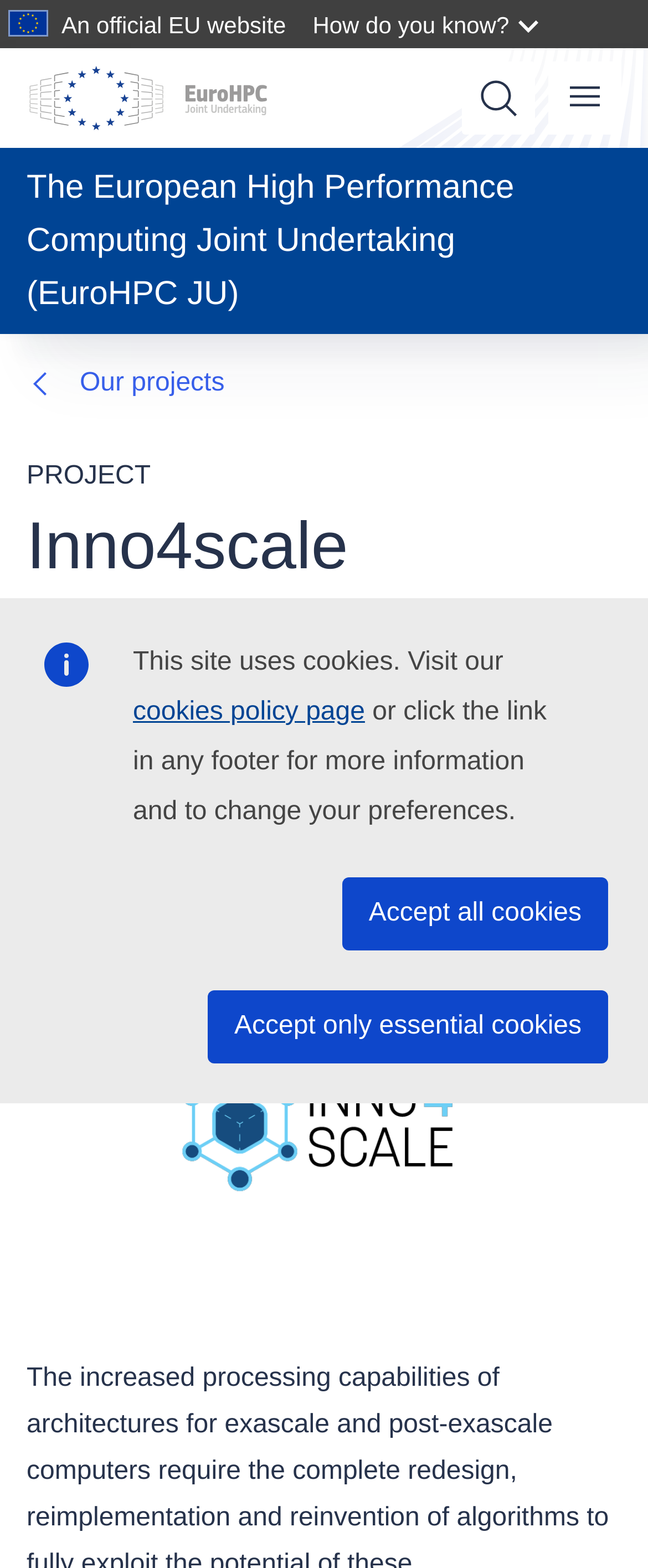Specify the bounding box coordinates of the area that needs to be clicked to achieve the following instruction: "visit our projects".

[0.123, 0.23, 0.347, 0.26]